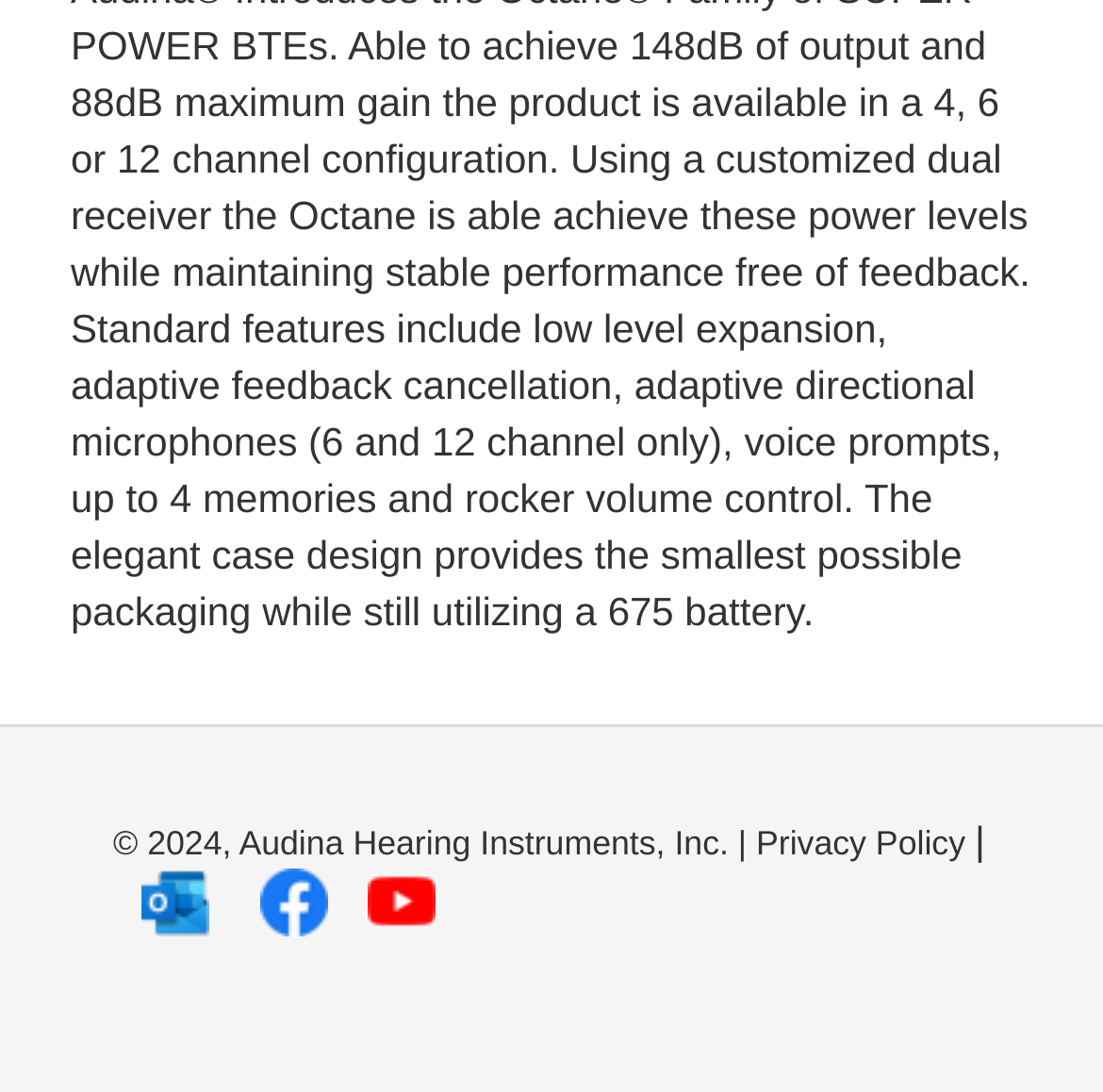Provide the bounding box coordinates in the format (top-left x, top-left y, bottom-right x, bottom-right y). All values are floating point numbers between 0 and 1. Determine the bounding box coordinate of the UI element described as: Privacy Policy

[0.685, 0.753, 0.875, 0.79]